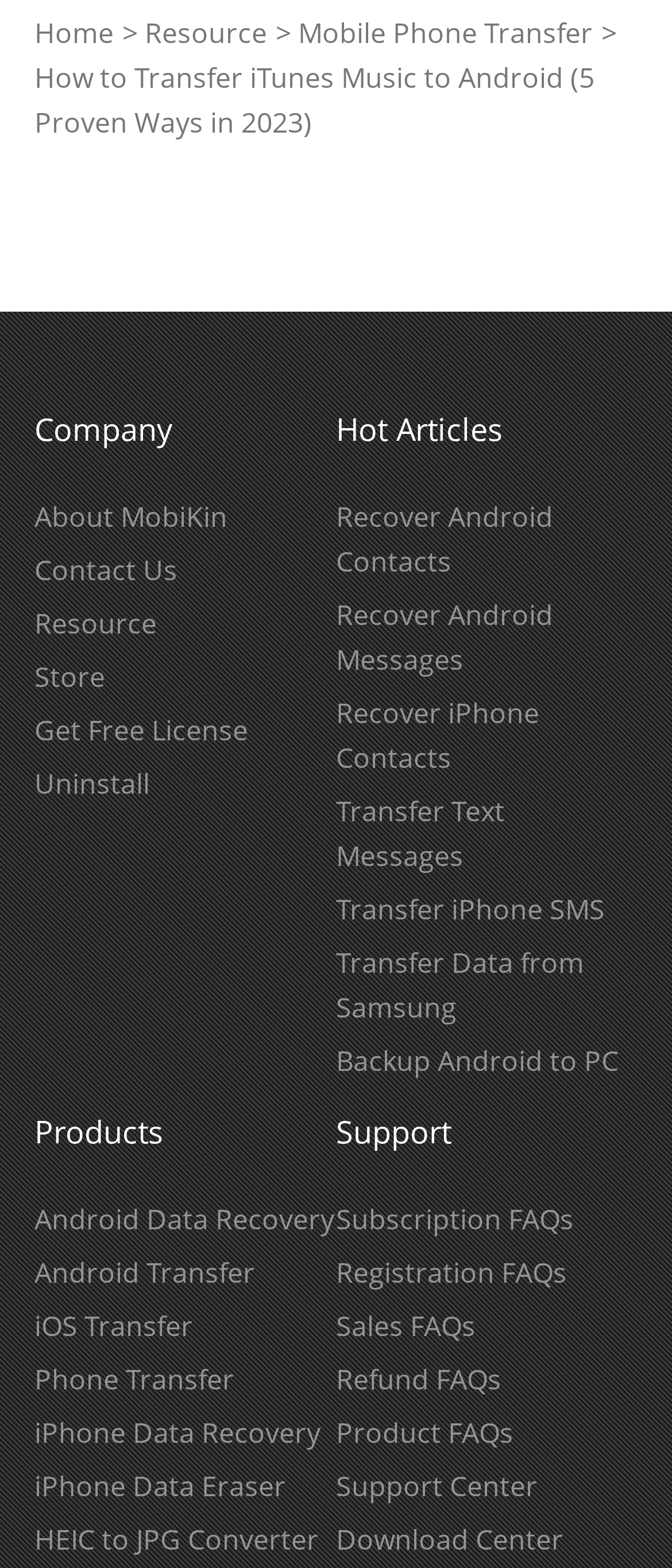What is the title of the article on the top of the webpage?
Based on the image, answer the question in a detailed manner.

I looked at the top of the webpage and found a static text element that says 'How to Transfer iTunes Music to Android (5 Proven Ways in 2023)', which is the title of the article.